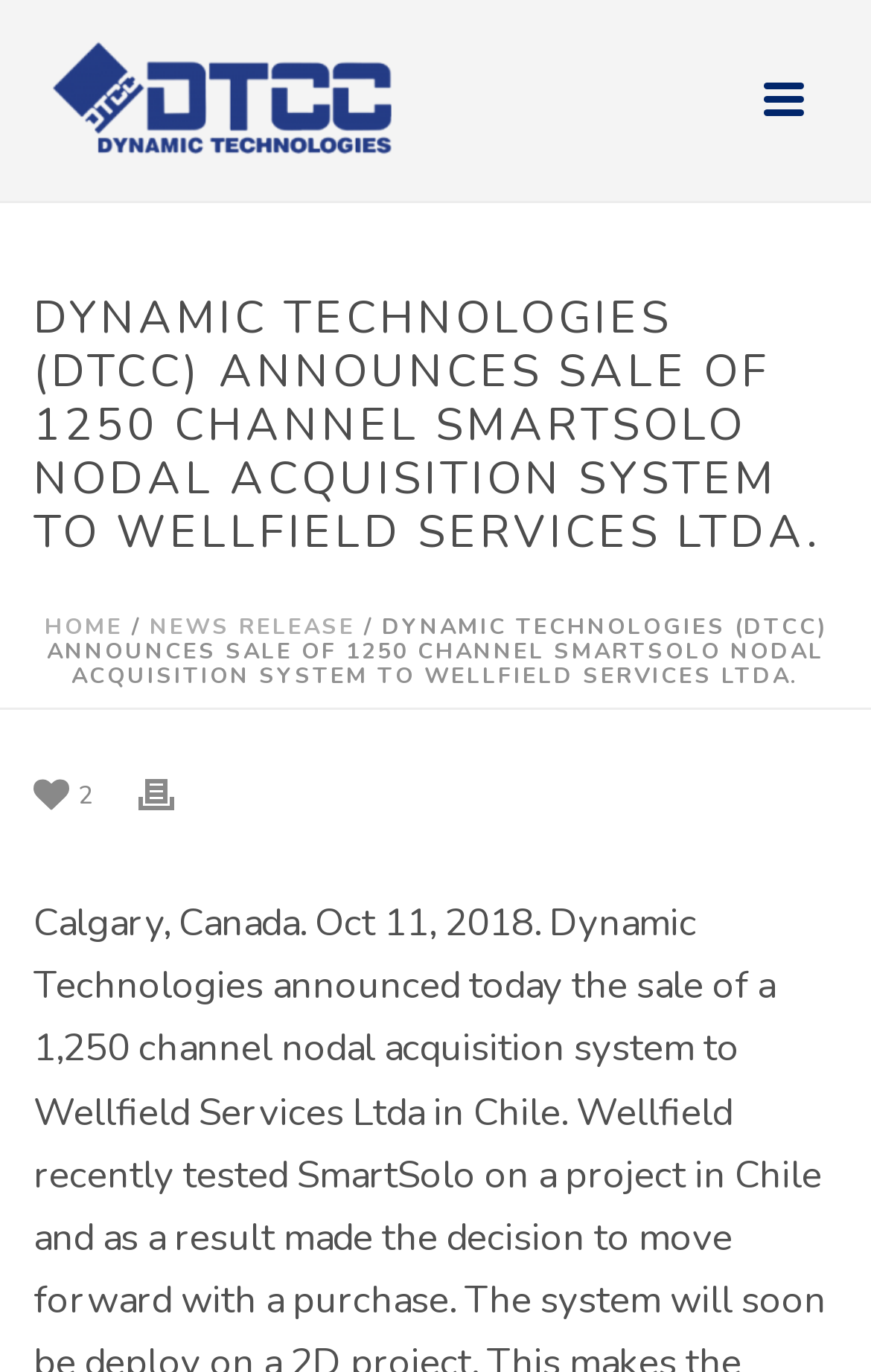Respond with a single word or phrase:
How many links are there in the top navigation?

3